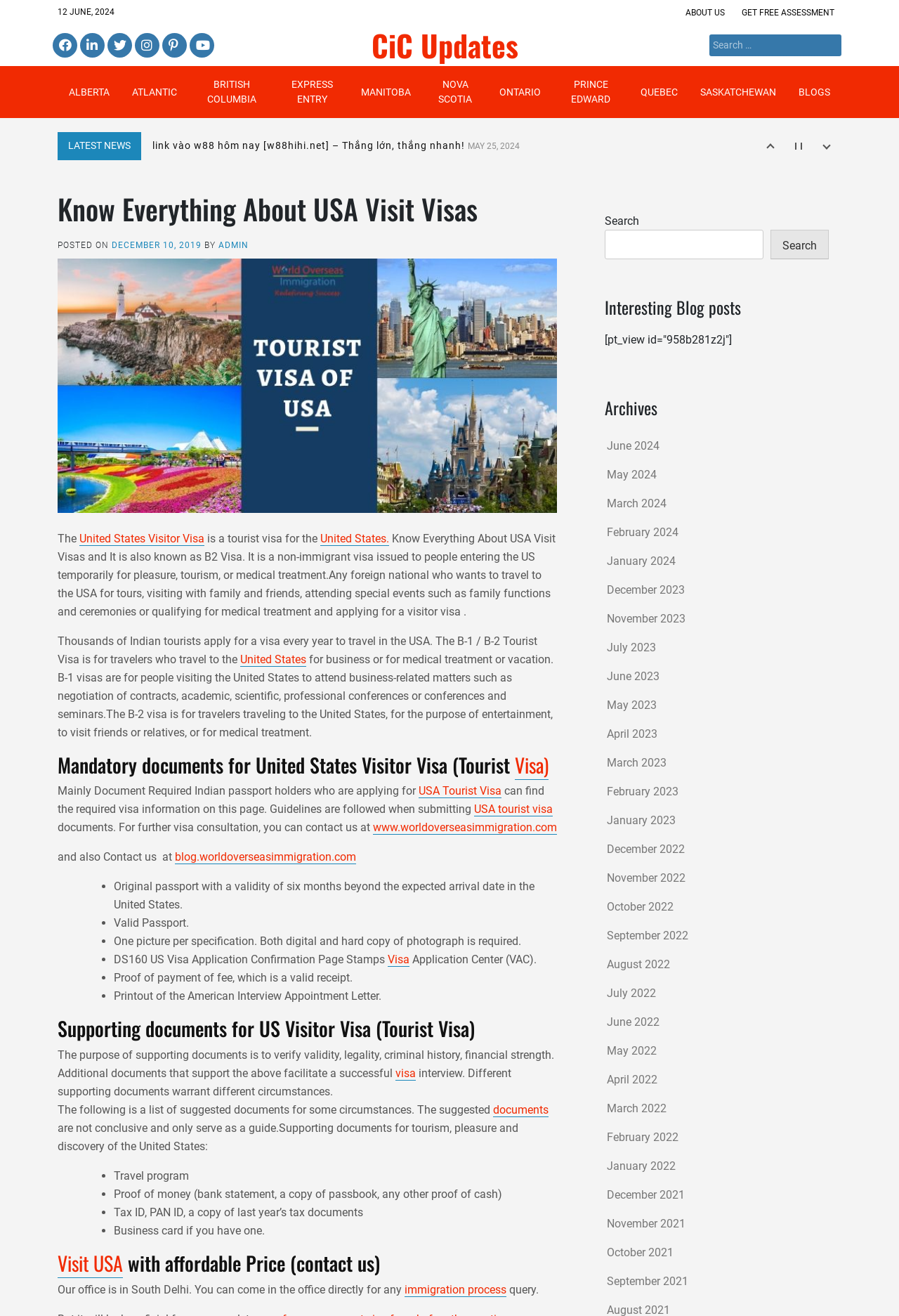Based on the image, please respond to the question with as much detail as possible:
What type of visa is required for business-related matters?

The B-1 visa is required for people visiting the United States to attend business-related matters such as negotiation of contracts, academic, scientific, professional conferences or conferences and seminars, as mentioned in the webpage content.